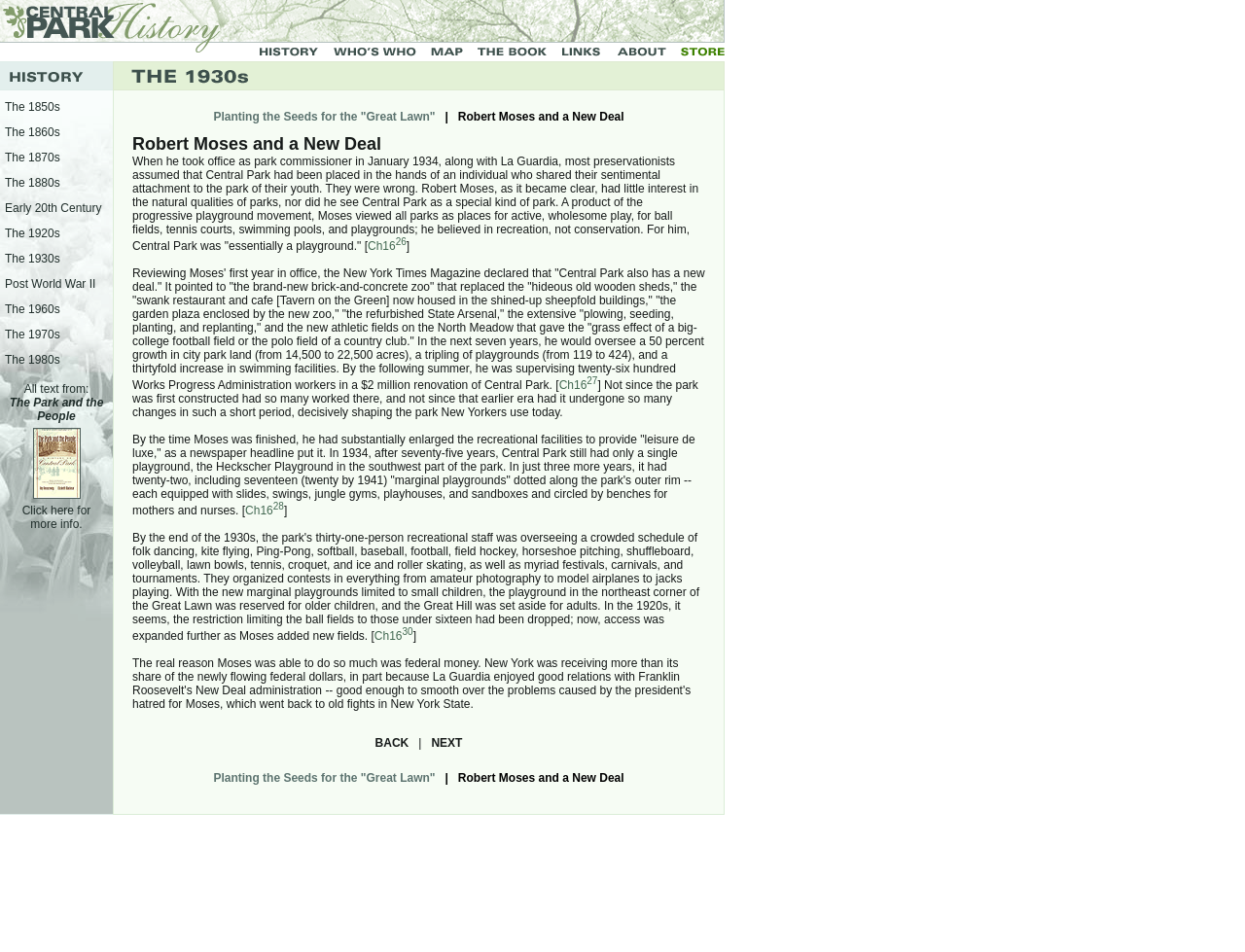Answer briefly with one word or phrase:
Who is the park commissioner mentioned in the webpage?

Robert Moses